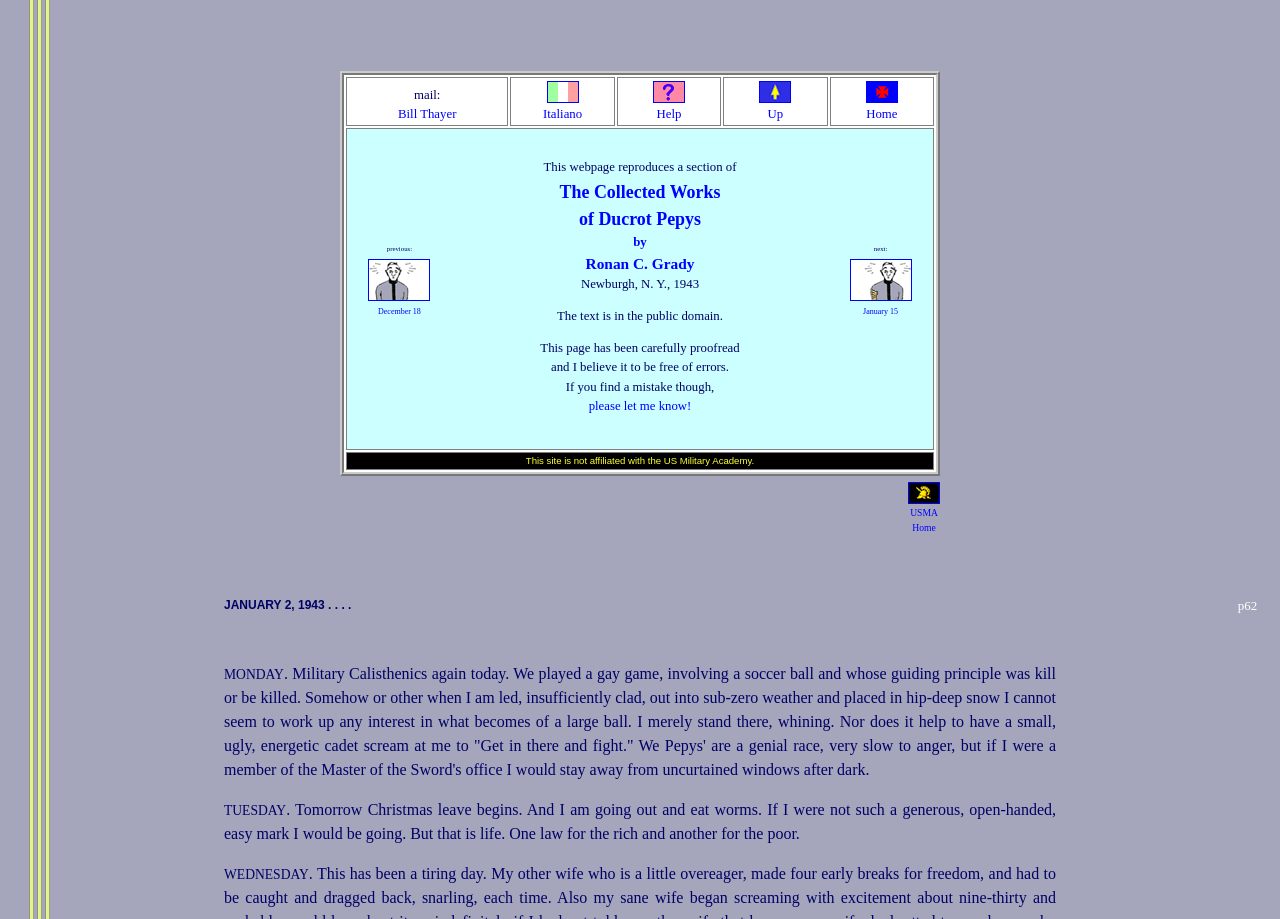Provide the bounding box coordinates for the UI element that is described by this text: "Up". The coordinates should be in the form of four float numbers between 0 and 1: [left, top, right, bottom].

[0.593, 0.102, 0.618, 0.132]